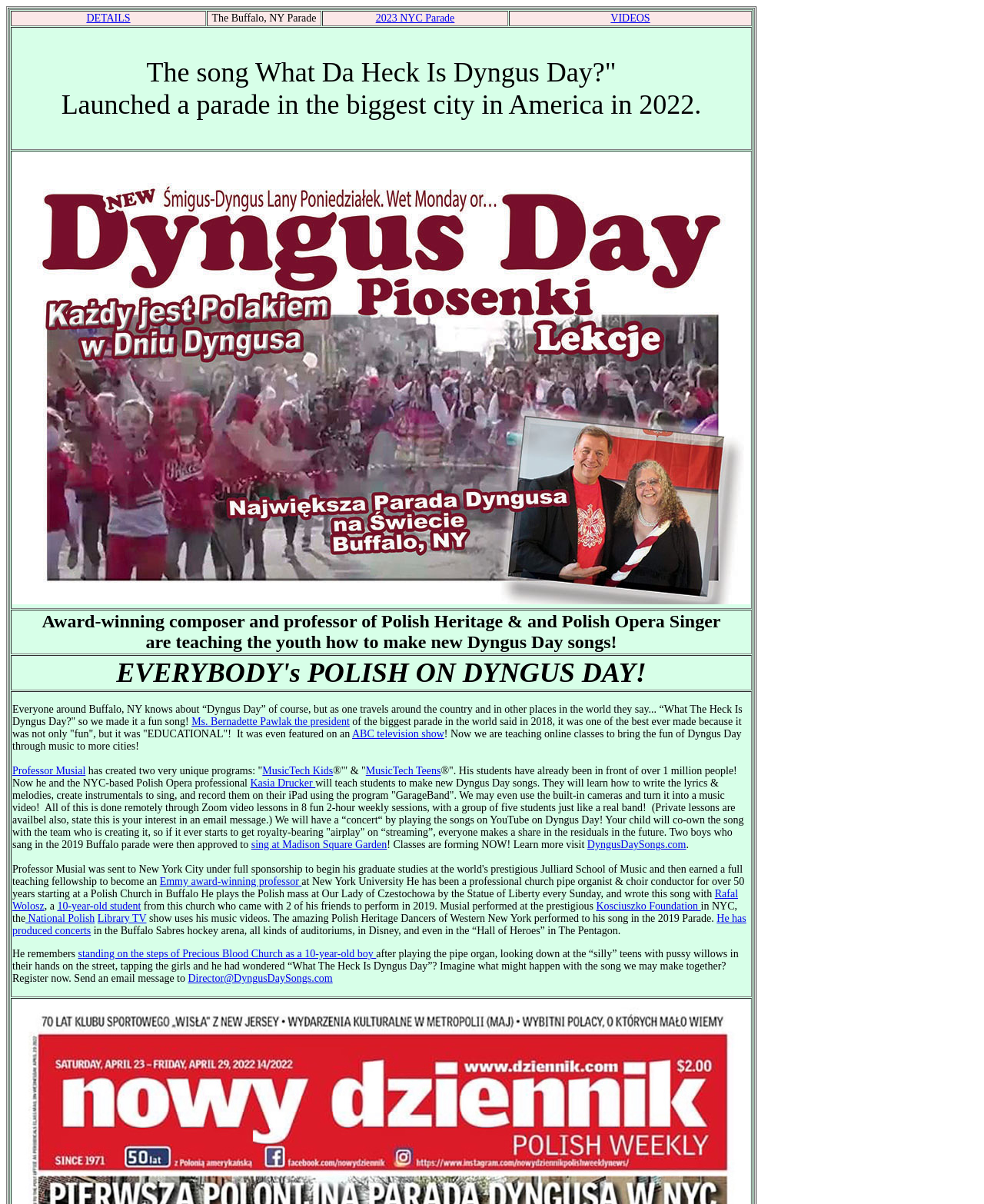Locate the bounding box of the UI element based on this description: "sing at Madison Square Garden". Provide four float numbers between 0 and 1 as [left, top, right, bottom].

[0.255, 0.697, 0.393, 0.706]